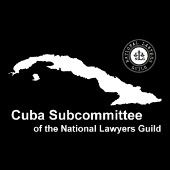What symbol is illustrated to the upper right?
Examine the image and provide an in-depth answer to the question.

The symbol representing the National Lawyers Guild is illustrated to the upper right of the logo, which enhances the professional affiliation of the subcommittee and indicates its connection to the National Lawyers Guild.